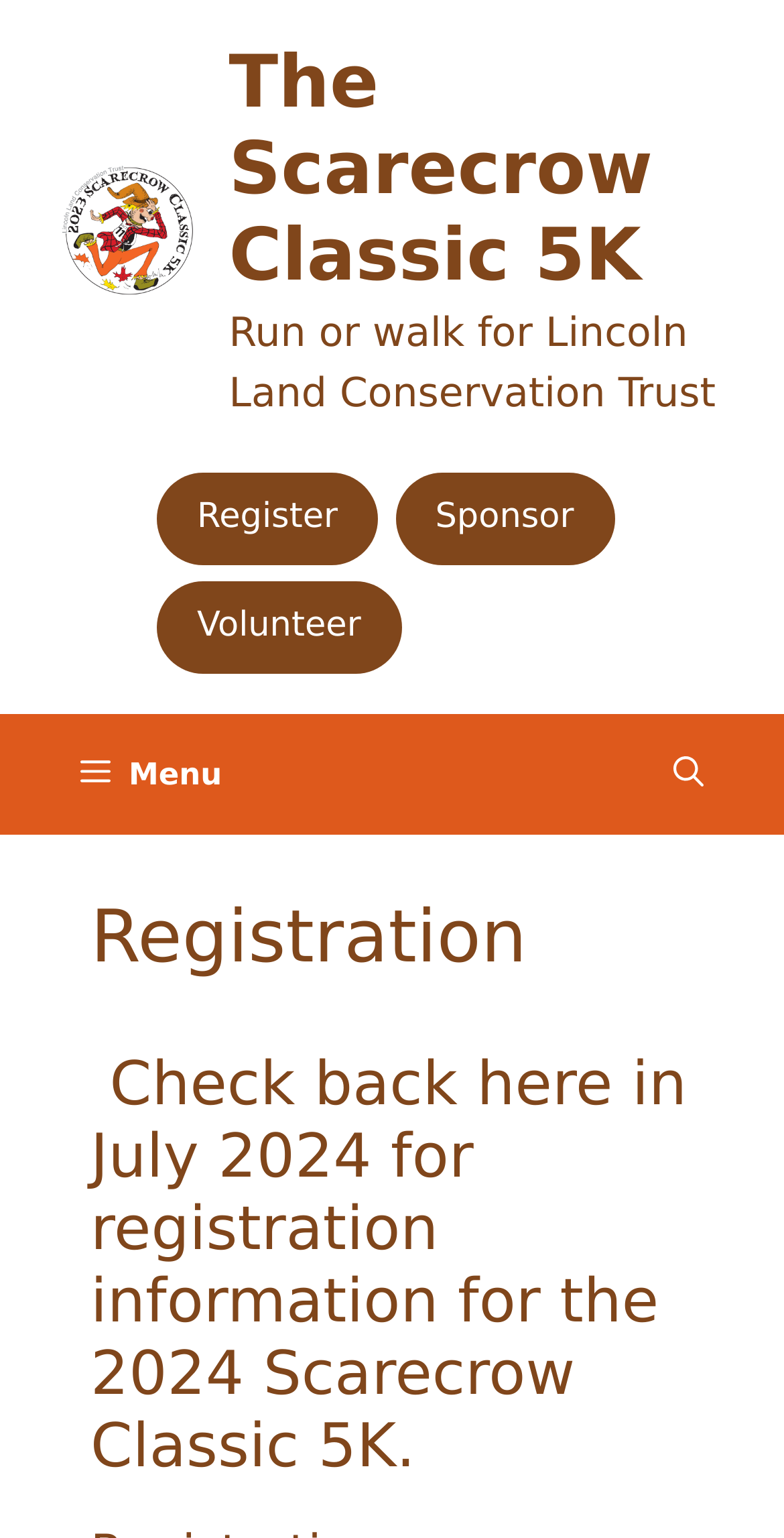Illustrate the webpage thoroughly, mentioning all important details.

The webpage is about the Scarecrow Classic 5K registration. At the top, there is a banner that spans the entire width of the page, containing a link to the event's main page and an image with the event's logo. Below the banner, there is a brief description of the event, "Run or walk for Lincoln Land Conservation Trust".

On the top-right corner, there are three links: "Register", "Sponsor", and "Volunteer", which are aligned horizontally. The "Register" link is positioned to the left of the "Sponsor" link, and the "Volunteer" link is positioned below the "Register" link.

Below the links, there is a navigation menu that spans the entire width of the page, containing a "Menu" button on the left and a "Search Bar" link on the right.

The main content of the page is divided into two sections. The first section has a heading "Registration" and the second section has a heading that informs visitors to check back in July 2024 for registration information for the 2024 Scarecrow Classic 5K.